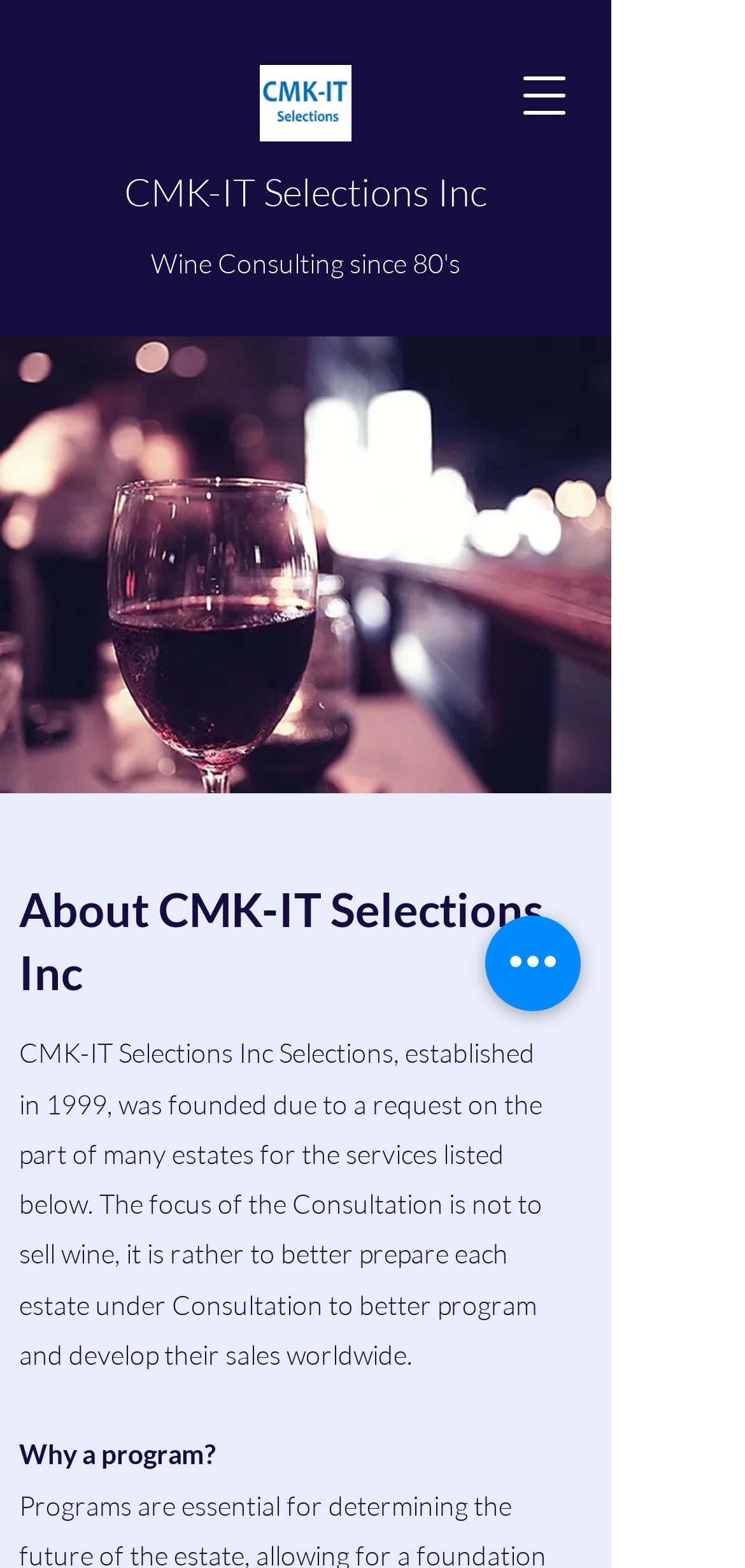What is the image above the heading?
Using the screenshot, give a one-word or short phrase answer.

A glass of wine